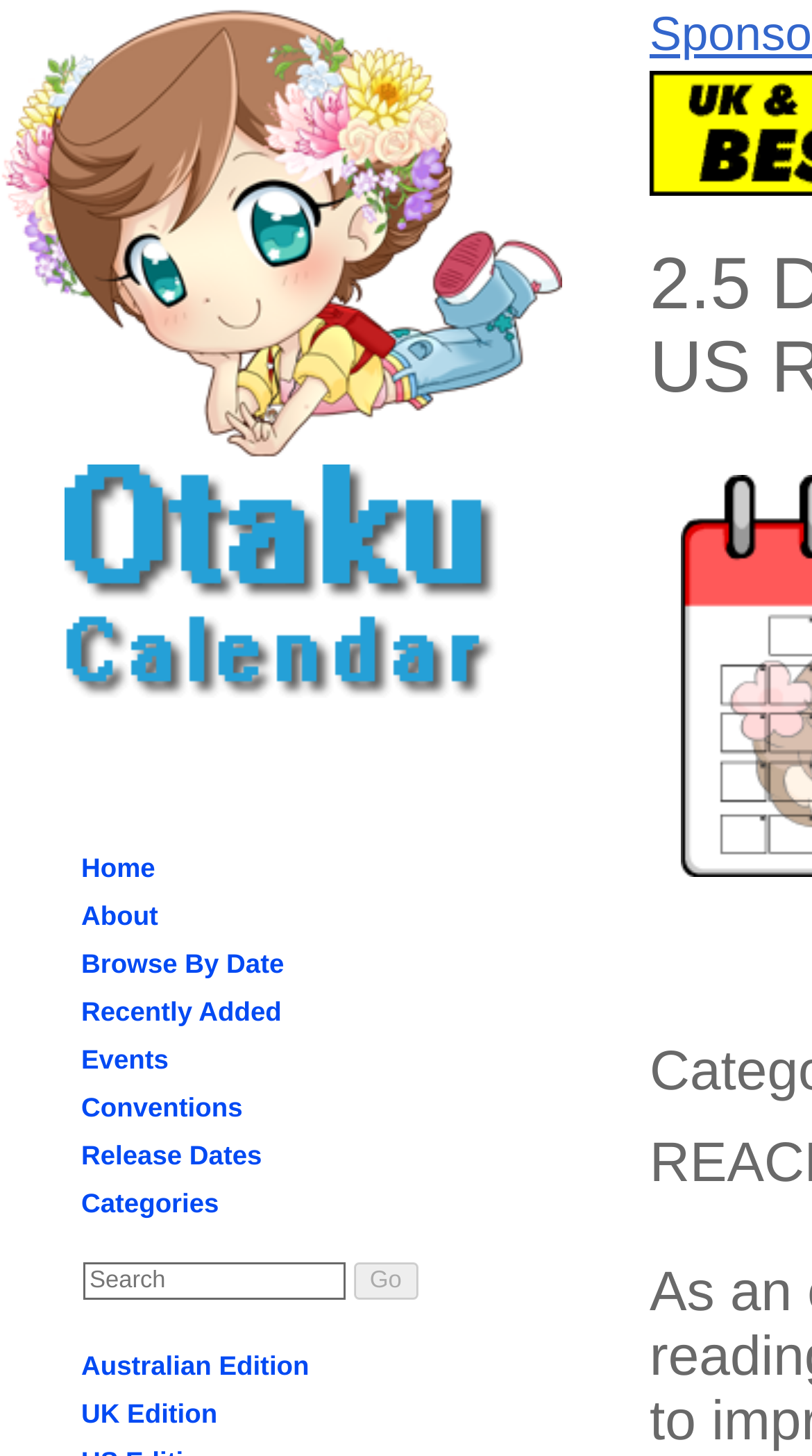Find the bounding box coordinates of the clickable element required to execute the following instruction: "go to home page". Provide the coordinates as four float numbers between 0 and 1, i.e., [left, top, right, bottom].

[0.092, 0.581, 0.199, 0.611]